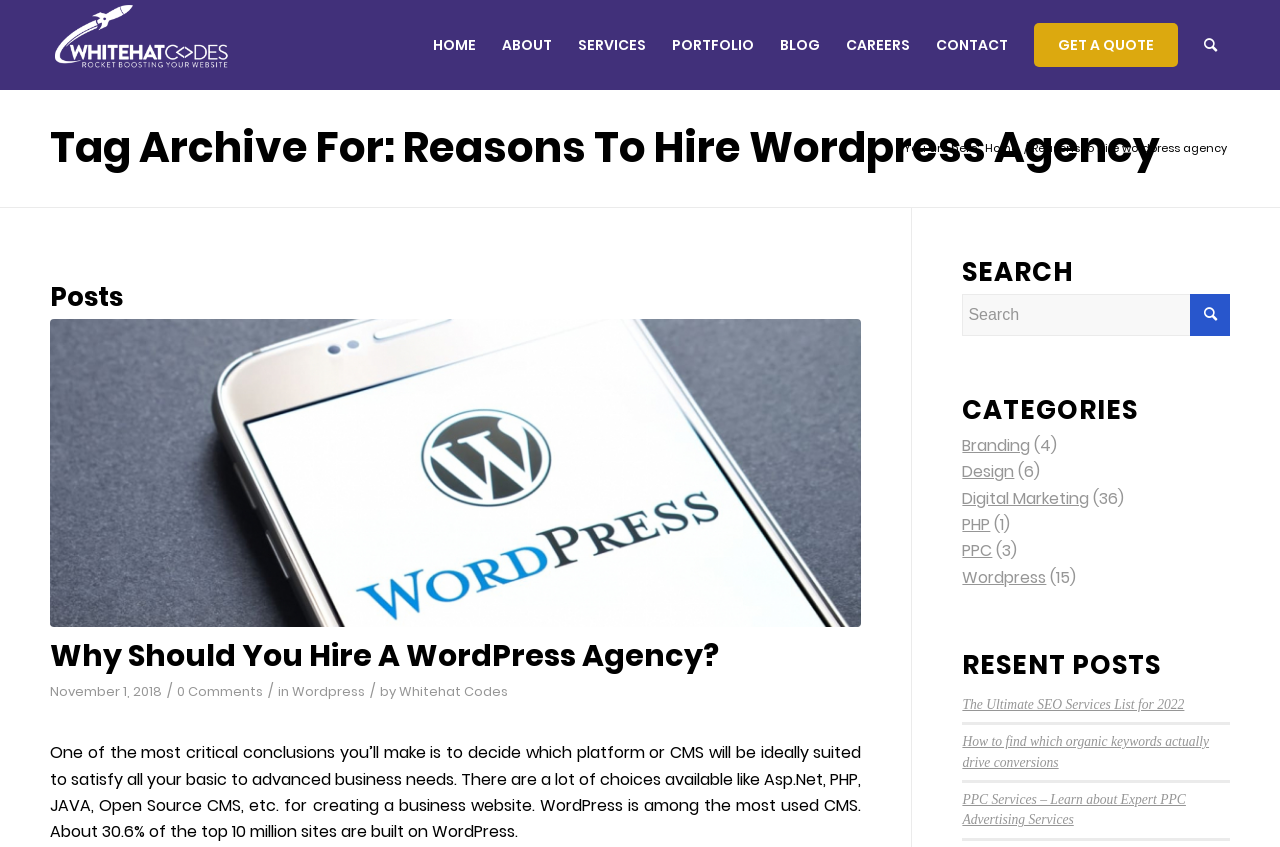How many recent posts are listed?
Using the image, provide a concise answer in one word or a short phrase.

3